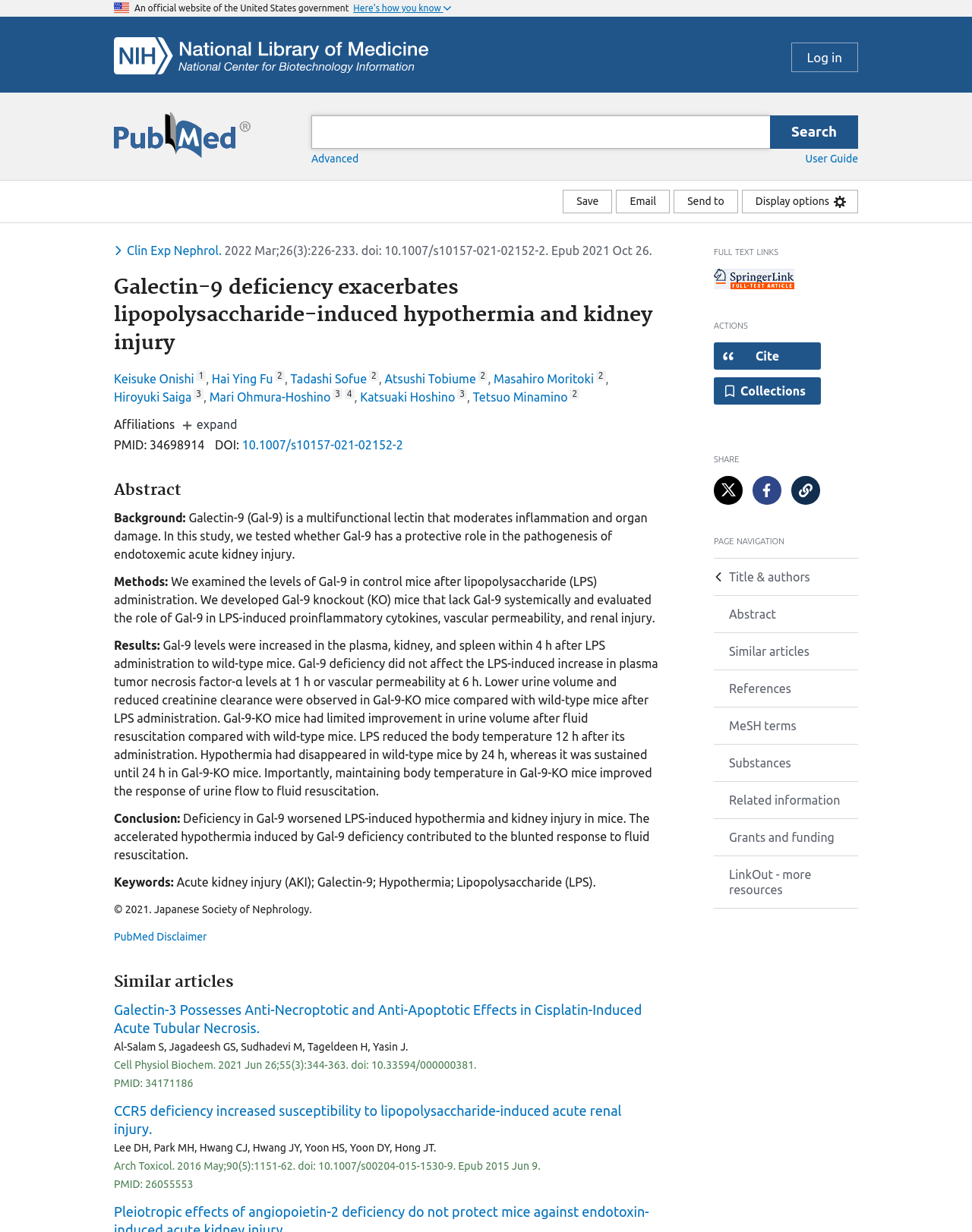Respond to the question below with a single word or phrase:
What is the purpose of the 'Save' button?

Save article